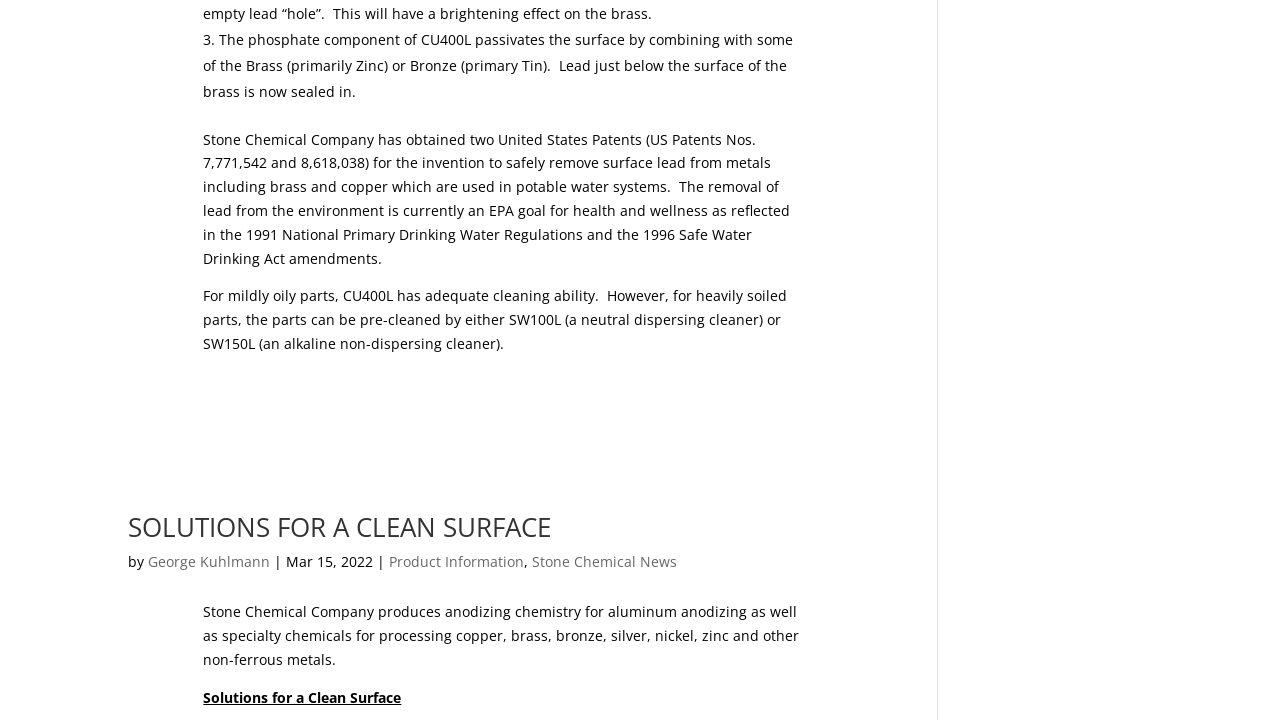What type of metals does Stone Chemical Company process?
Please give a detailed and elaborate answer to the question.

According to the text, Stone Chemical Company produces anodizing chemistry for aluminum anodizing as well as specialty chemicals for processing copper, brass, bronze, silver, nickel, zinc, and other non-ferrous metals.